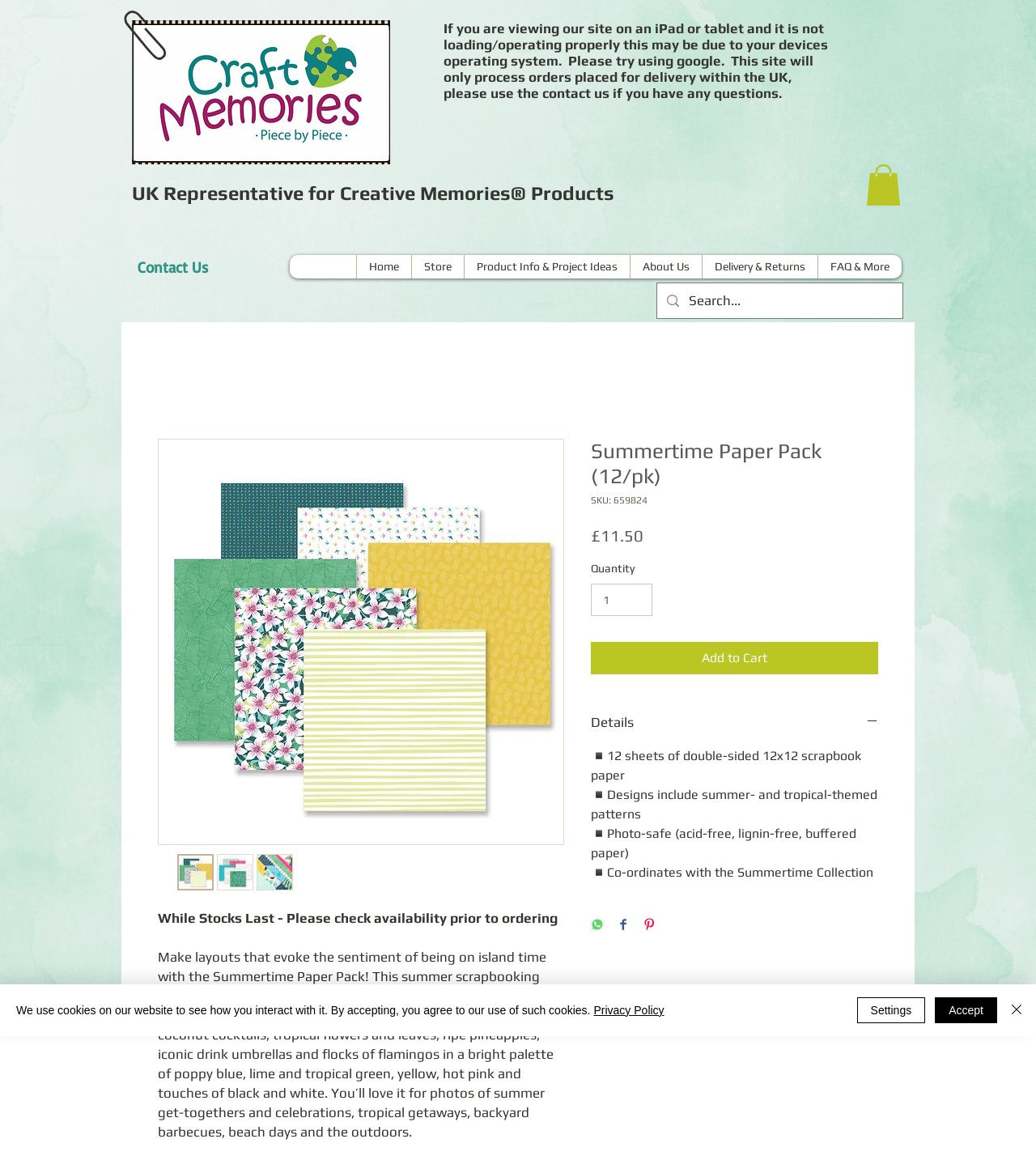Identify the bounding box coordinates for the region to click in order to carry out this instruction: "Contact for advertising". Provide the coordinates using four float numbers between 0 and 1, formatted as [left, top, right, bottom].

None